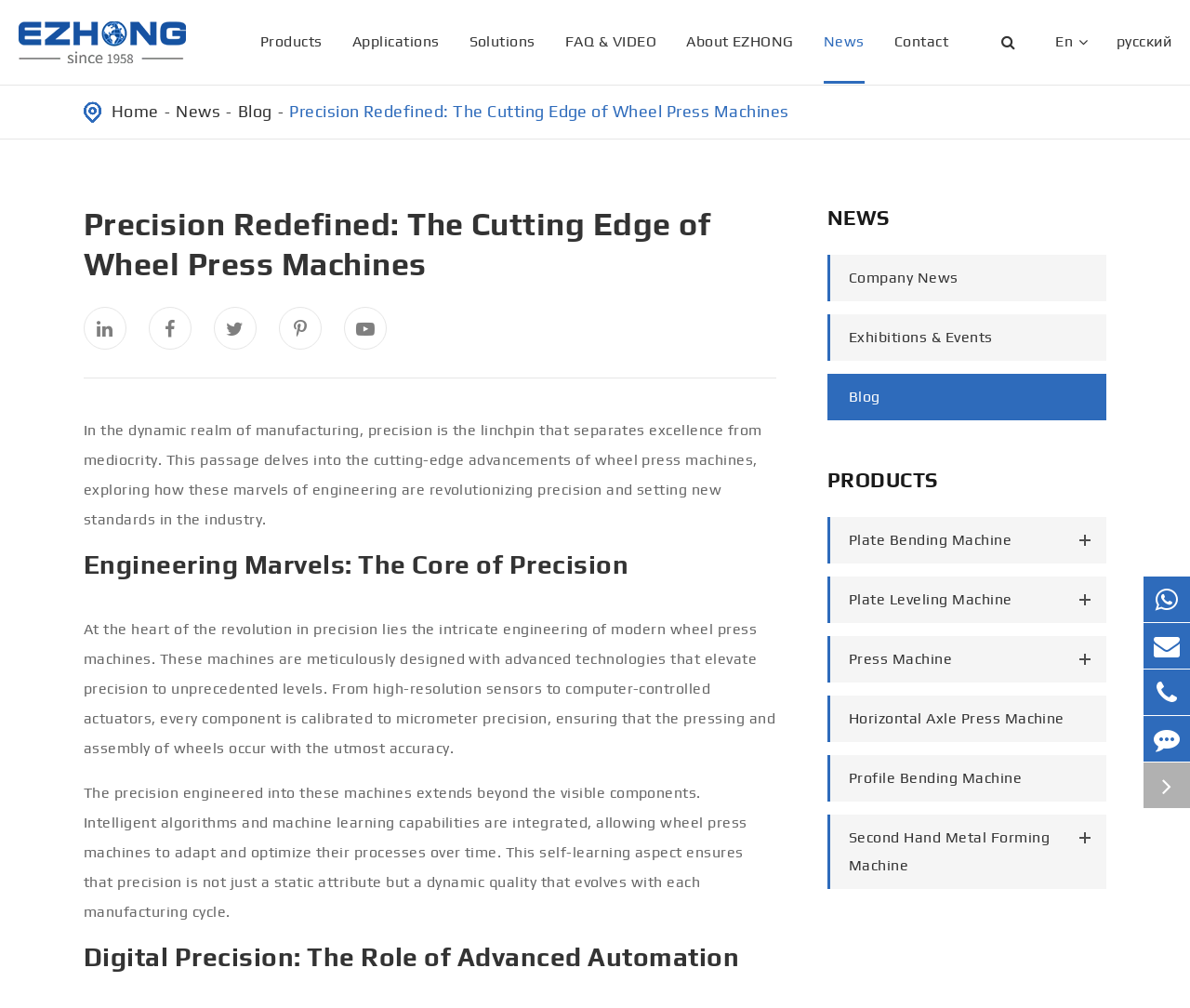What is the name of the machine that is used for bending plates?
From the details in the image, answer the question comprehensively.

In the 'PRODUCTS' section of the webpage, there is a link to 'Plate Bending Machine', which suggests that it is a type of machine used for bending plates.